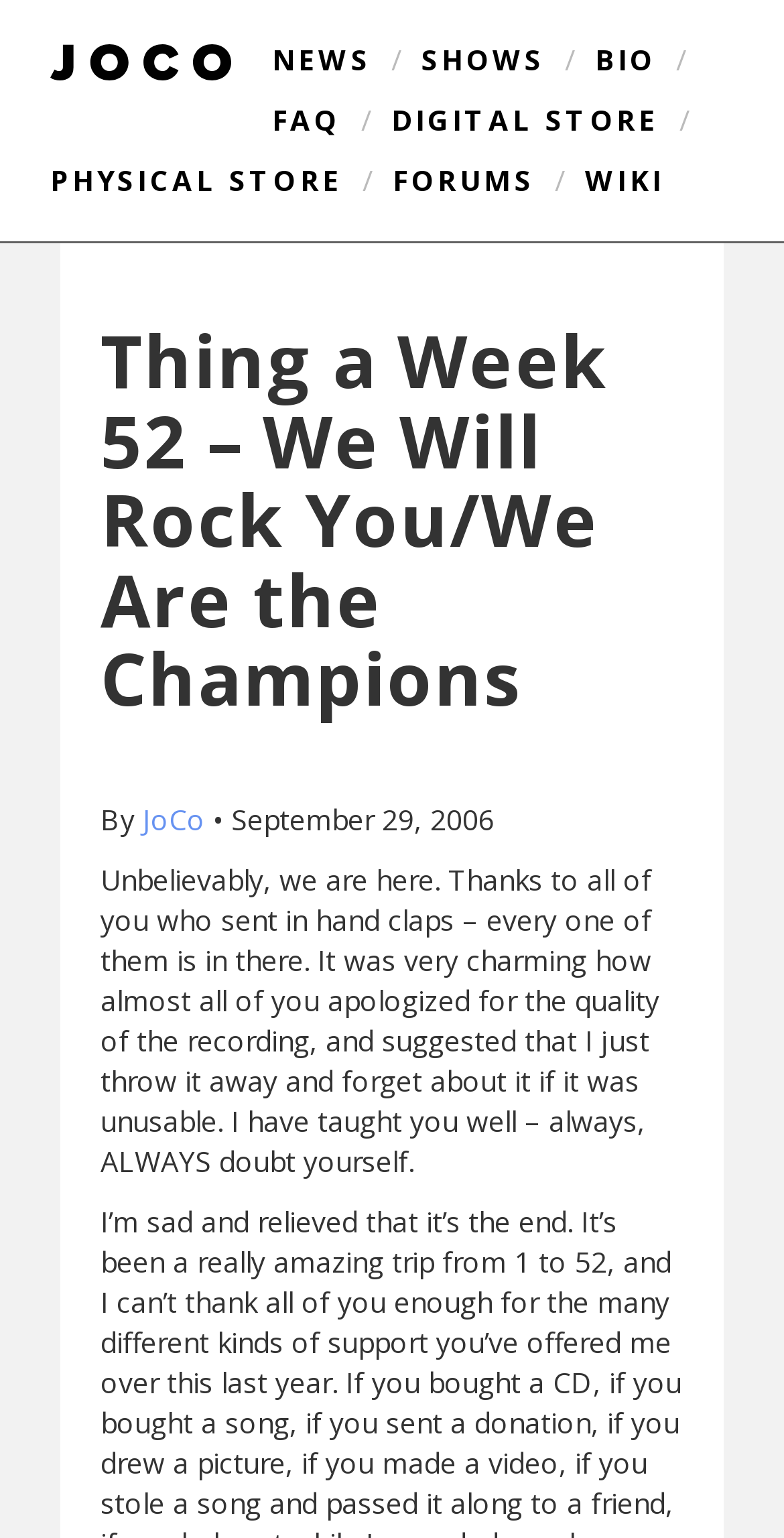What is the purpose of the hand claps?
Look at the image and provide a short answer using one word or a phrase.

For the recording